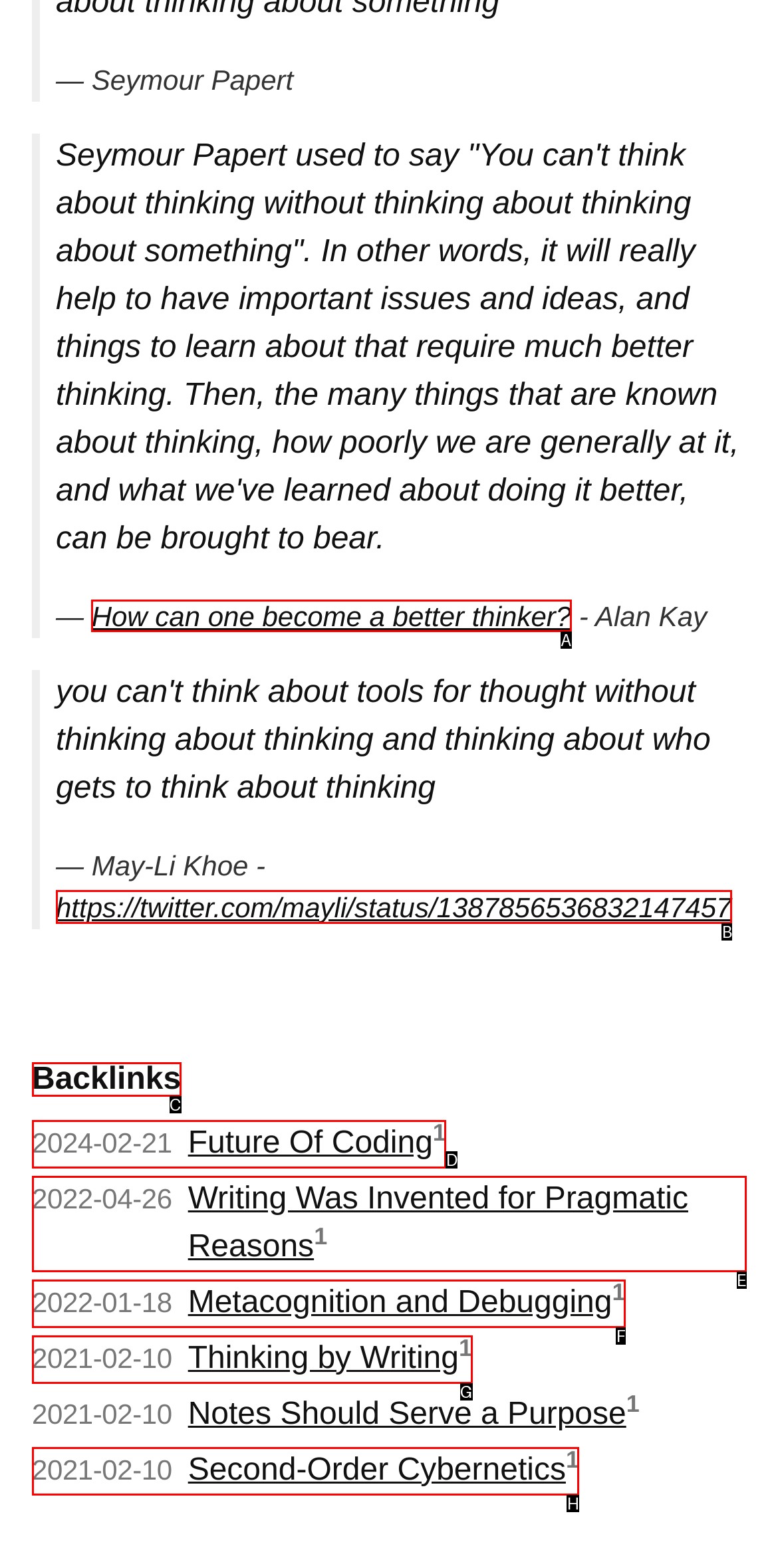Determine which letter corresponds to the UI element to click for this task: visit the Twitter status by May-Li Khoe
Respond with the letter from the available options.

B